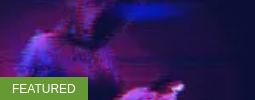Please provide a comprehensive response to the question below by analyzing the image: 
What is the label on the green banner?

A prominent green banner at the bottom left corner clearly labels the content as 'FEATURED', indicating its significance among related articles.